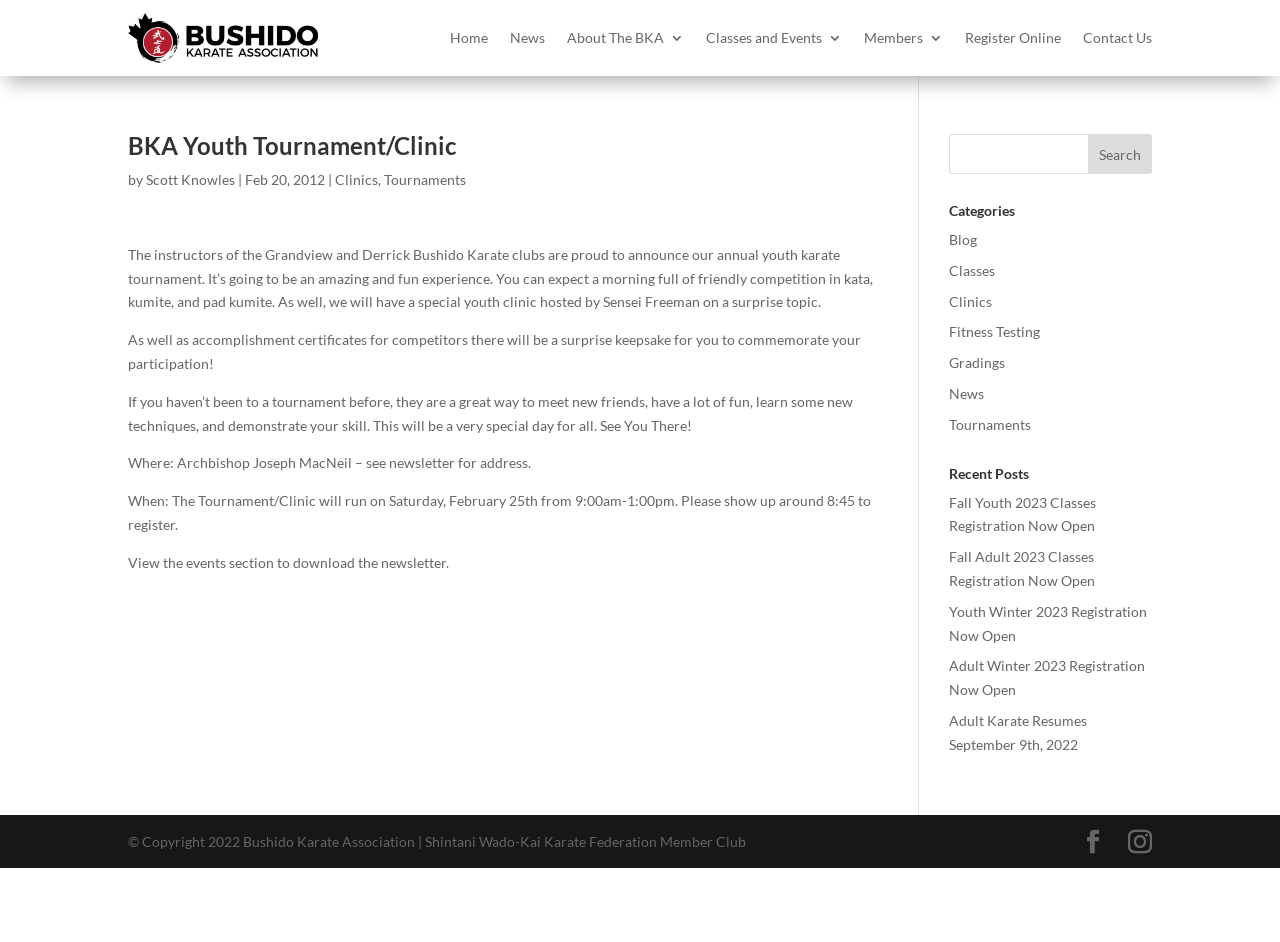Please provide a detailed answer to the question below by examining the image:
What is the purpose of the youth clinic?

I found the answer by reading the text on the webpage, which states 'It’s going to be an amazing and fun experience. You can expect a morning full of friendly competition in kata, kumite, and pad kumite.' This suggests that the purpose of the youth clinic is to have a fun experience.